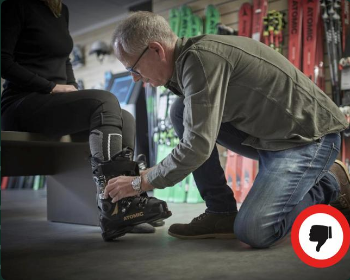Provide a brief response to the question below using one word or phrase:
What is the customer wearing?

A black top